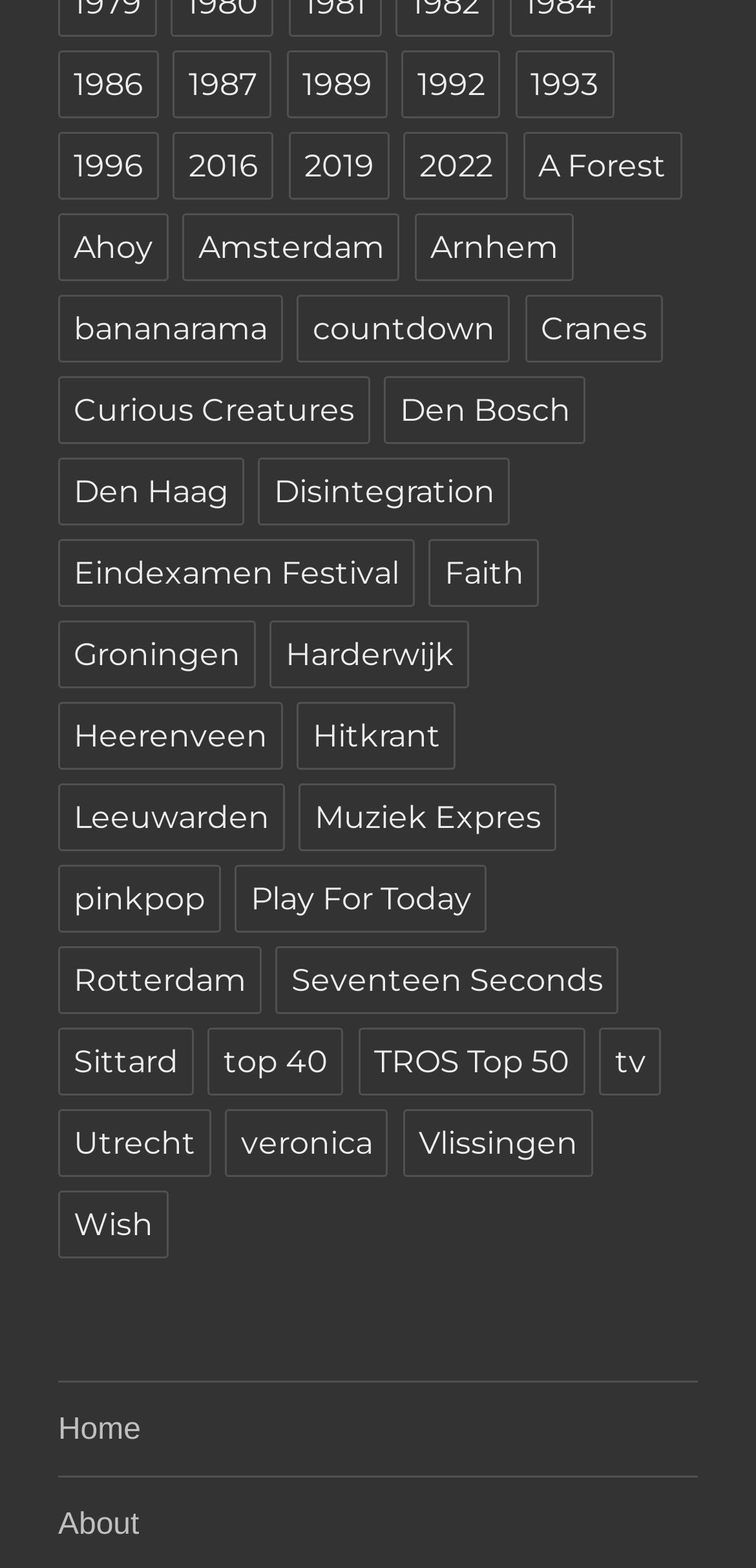Indicate the bounding box coordinates of the element that must be clicked to execute the instruction: "Explore Nadia Kassam's footwear collection for women". The coordinates should be given as four float numbers between 0 and 1, i.e., [left, top, right, bottom].

None